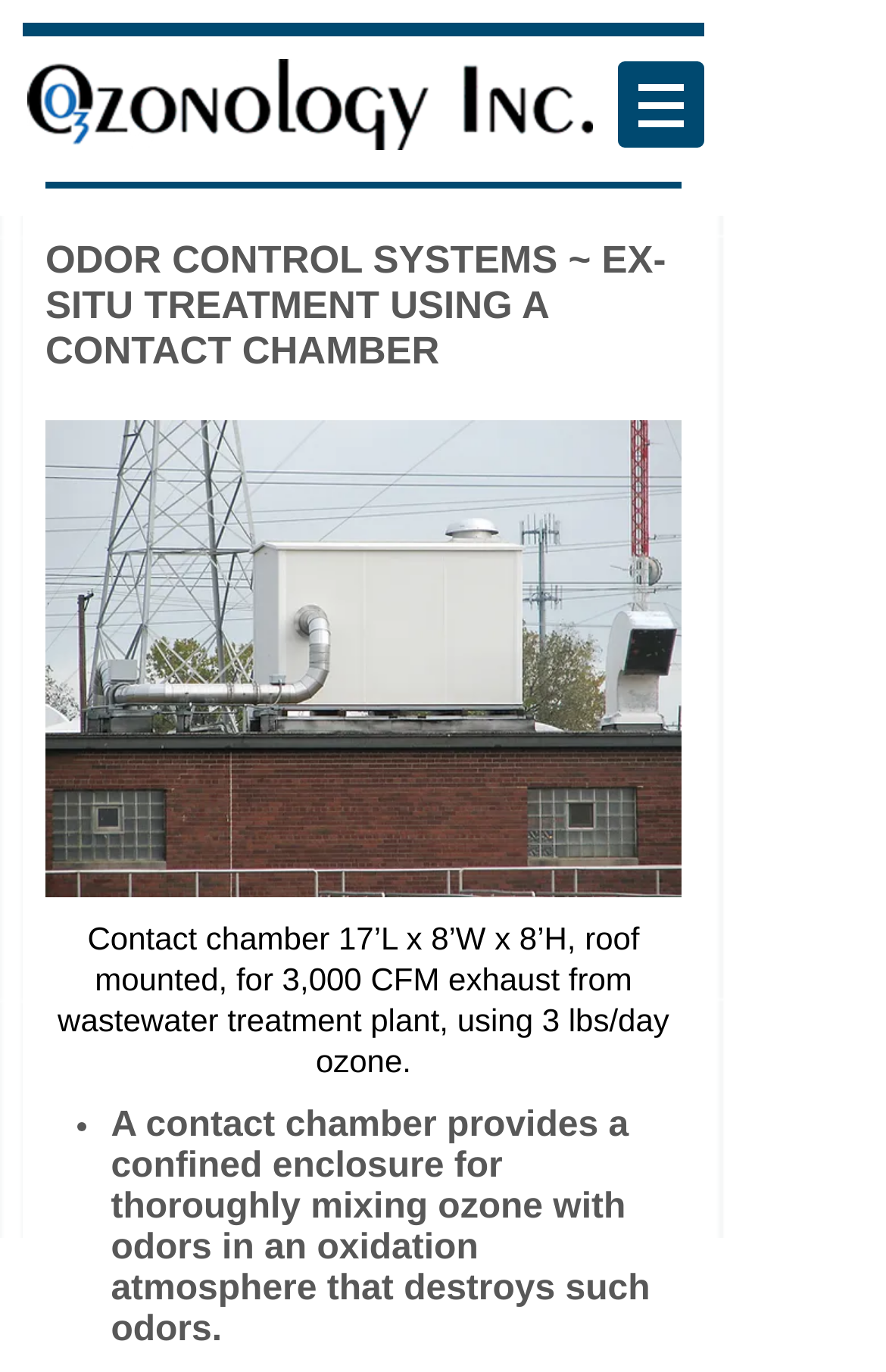Please answer the following question using a single word or phrase: 
How much ozone is used per day?

3 lbs/day